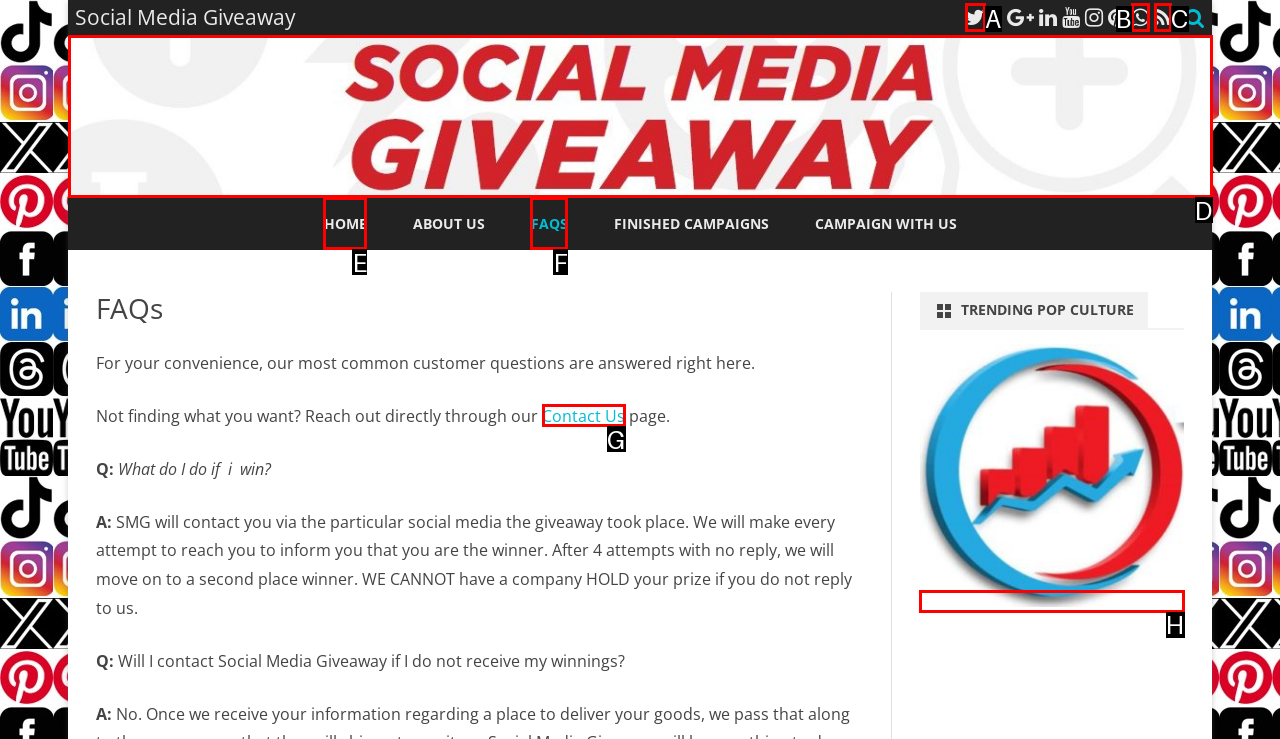Based on the provided element description: title="WhatsApp", identify the best matching HTML element. Respond with the corresponding letter from the options shown.

B